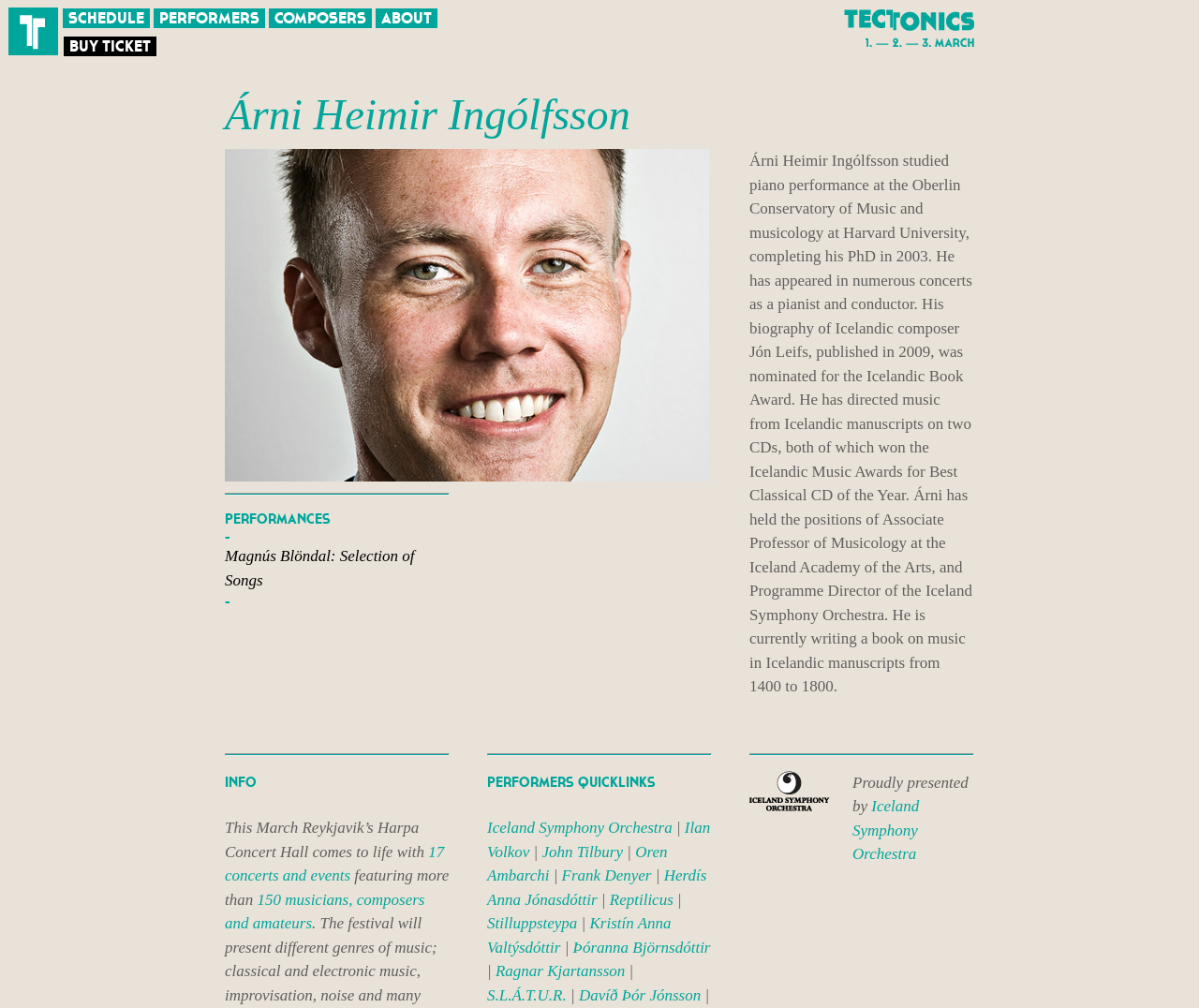Please determine the bounding box coordinates for the UI element described as: "17 concerts and events".

[0.188, 0.836, 0.37, 0.878]